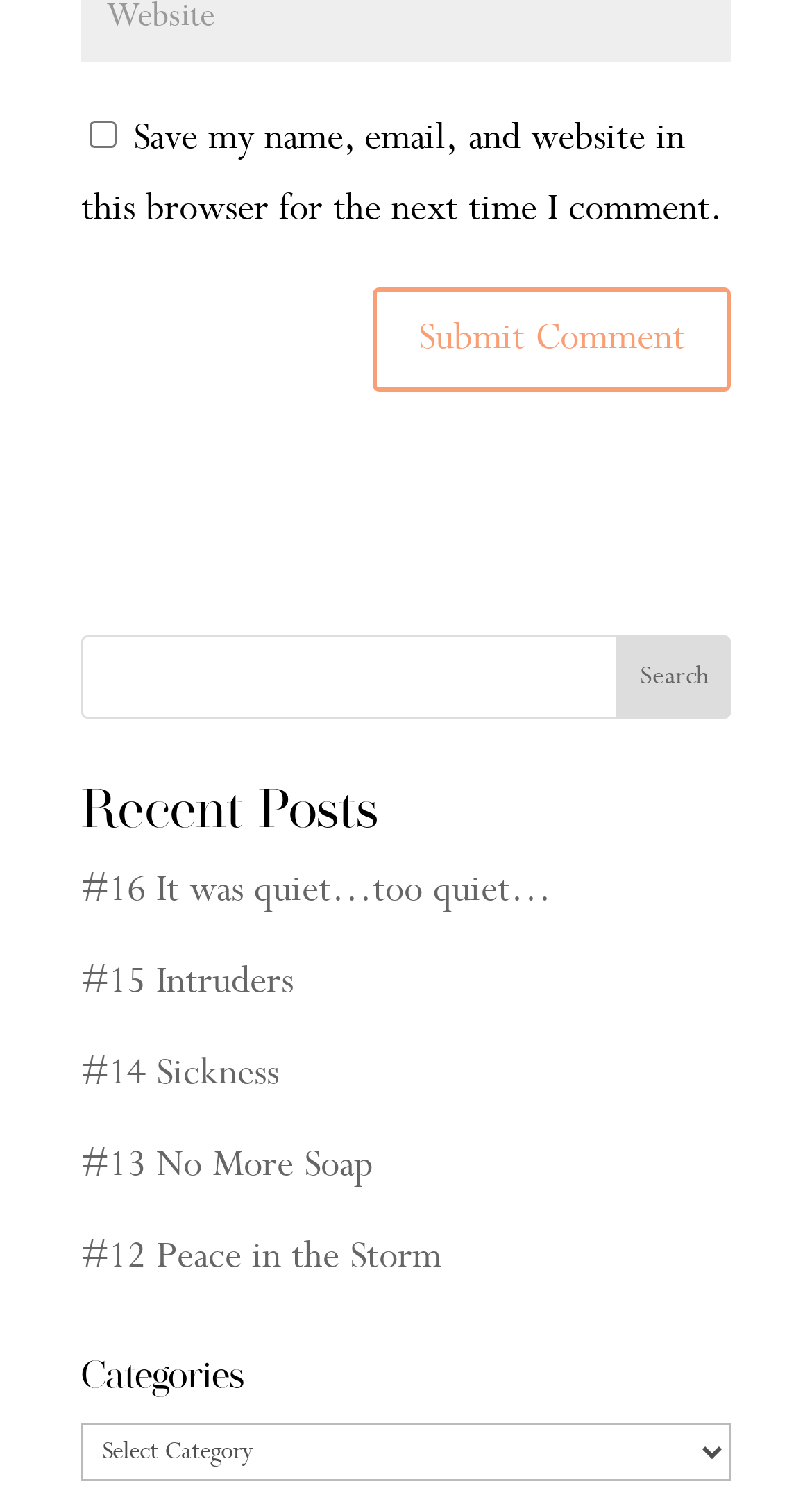Please specify the coordinates of the bounding box for the element that should be clicked to carry out this instruction: "Check the checkbox to save your name and email". The coordinates must be four float numbers between 0 and 1, formatted as [left, top, right, bottom].

[0.11, 0.08, 0.144, 0.098]